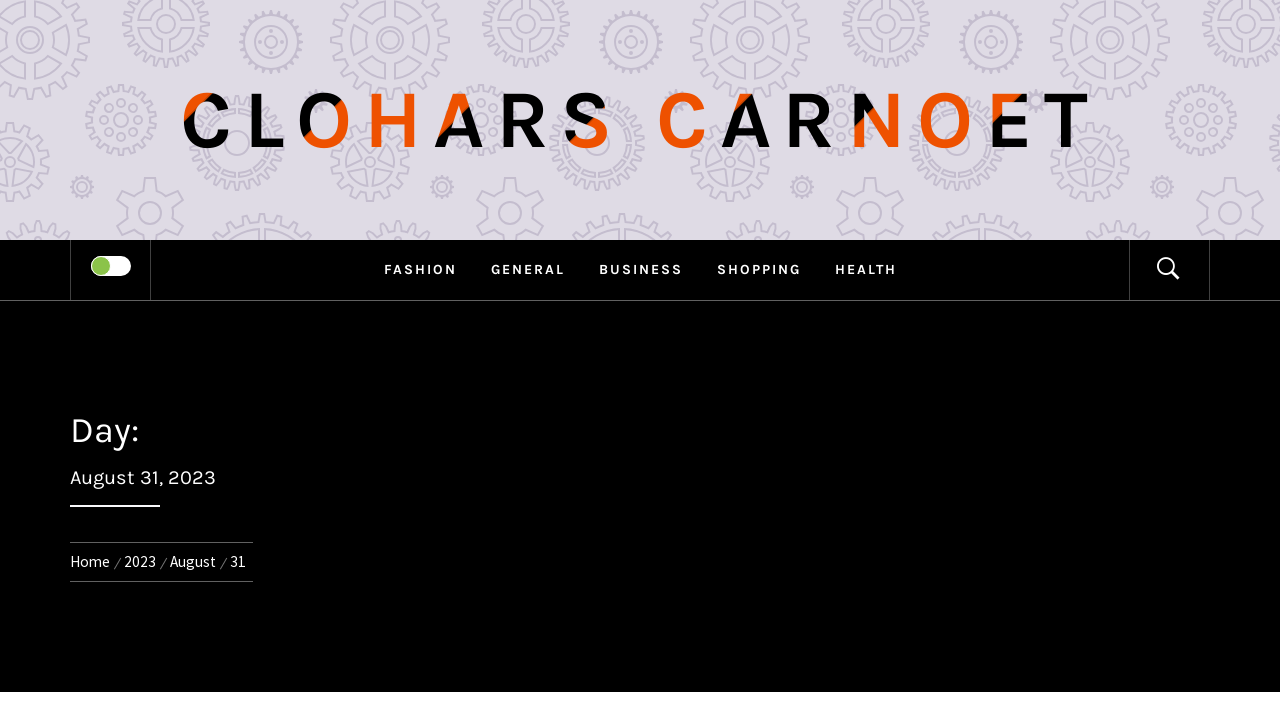Please find and report the bounding box coordinates of the element to click in order to perform the following action: "Click on CLOHARS CARNOET". The coordinates should be expressed as four float numbers between 0 and 1, in the format [left, top, right, bottom].

[0.141, 0.099, 0.859, 0.231]